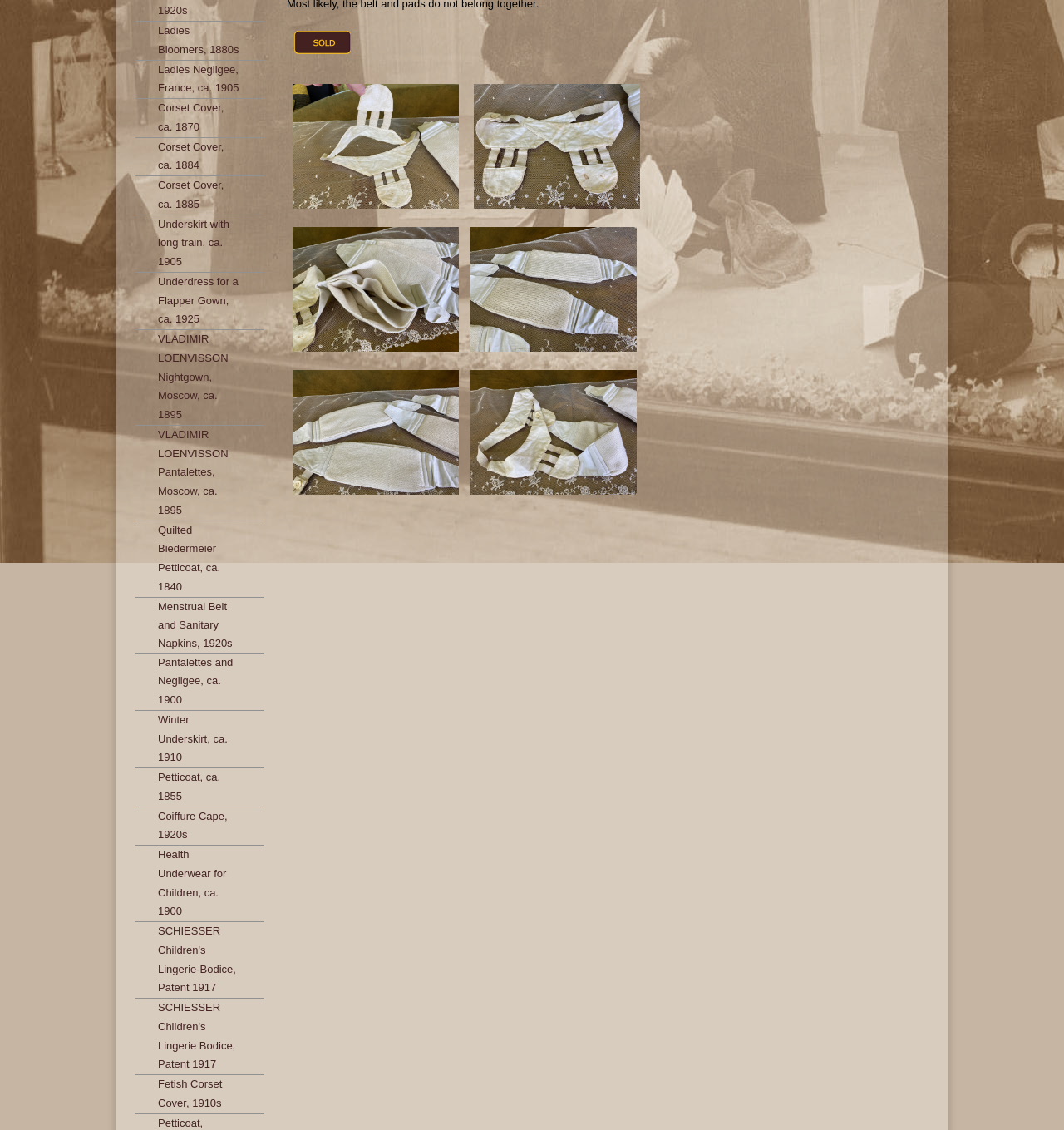Identify the bounding box of the HTML element described as: "SCHIESSER Children's Lingerie-Bodice, Patent 1917".

[0.127, 0.816, 0.248, 0.883]